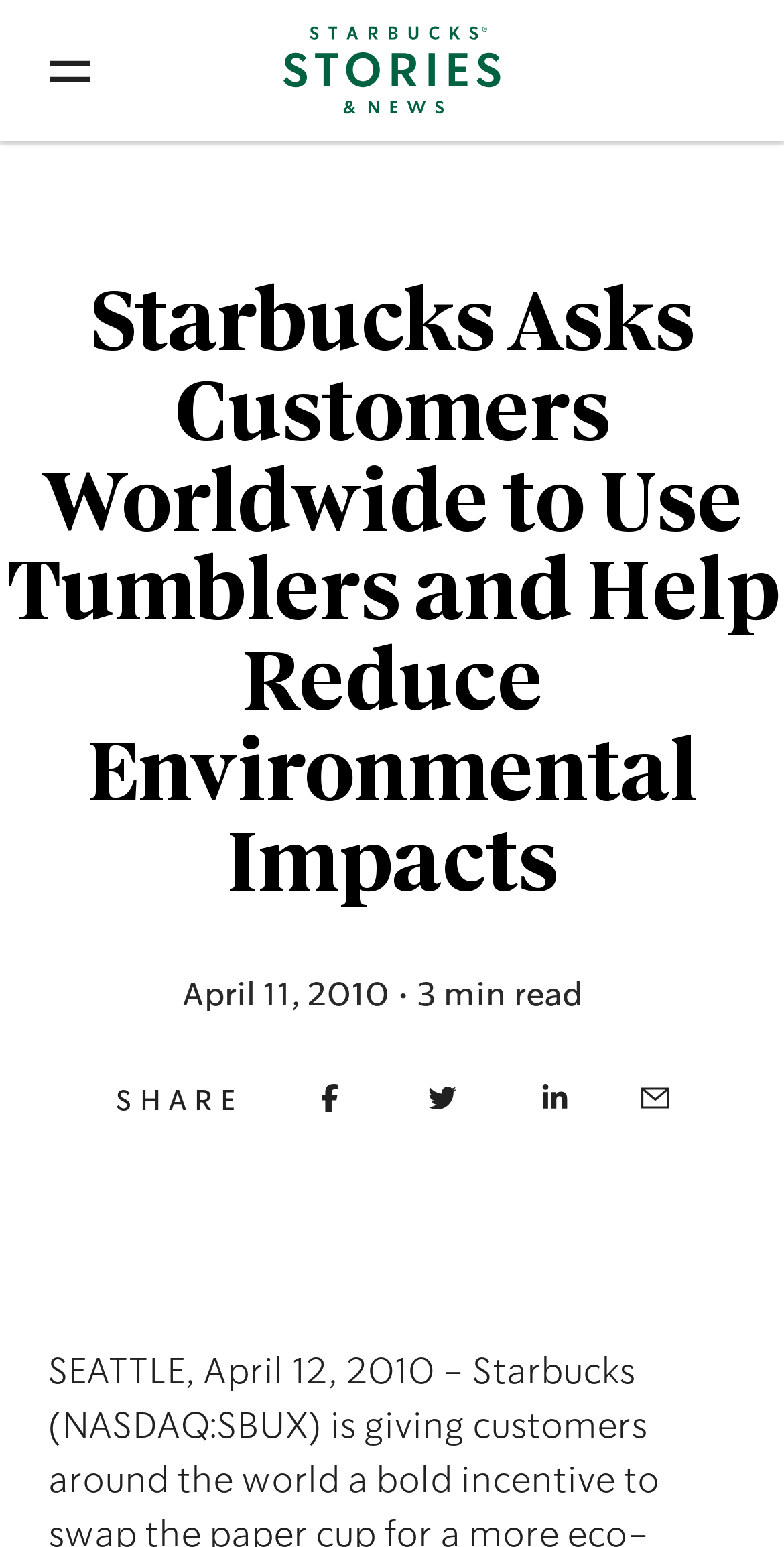Identify and extract the heading text of the webpage.

Starbucks Asks Customers Worldwide to Use Tumblers and Help Reduce Environmental Impacts